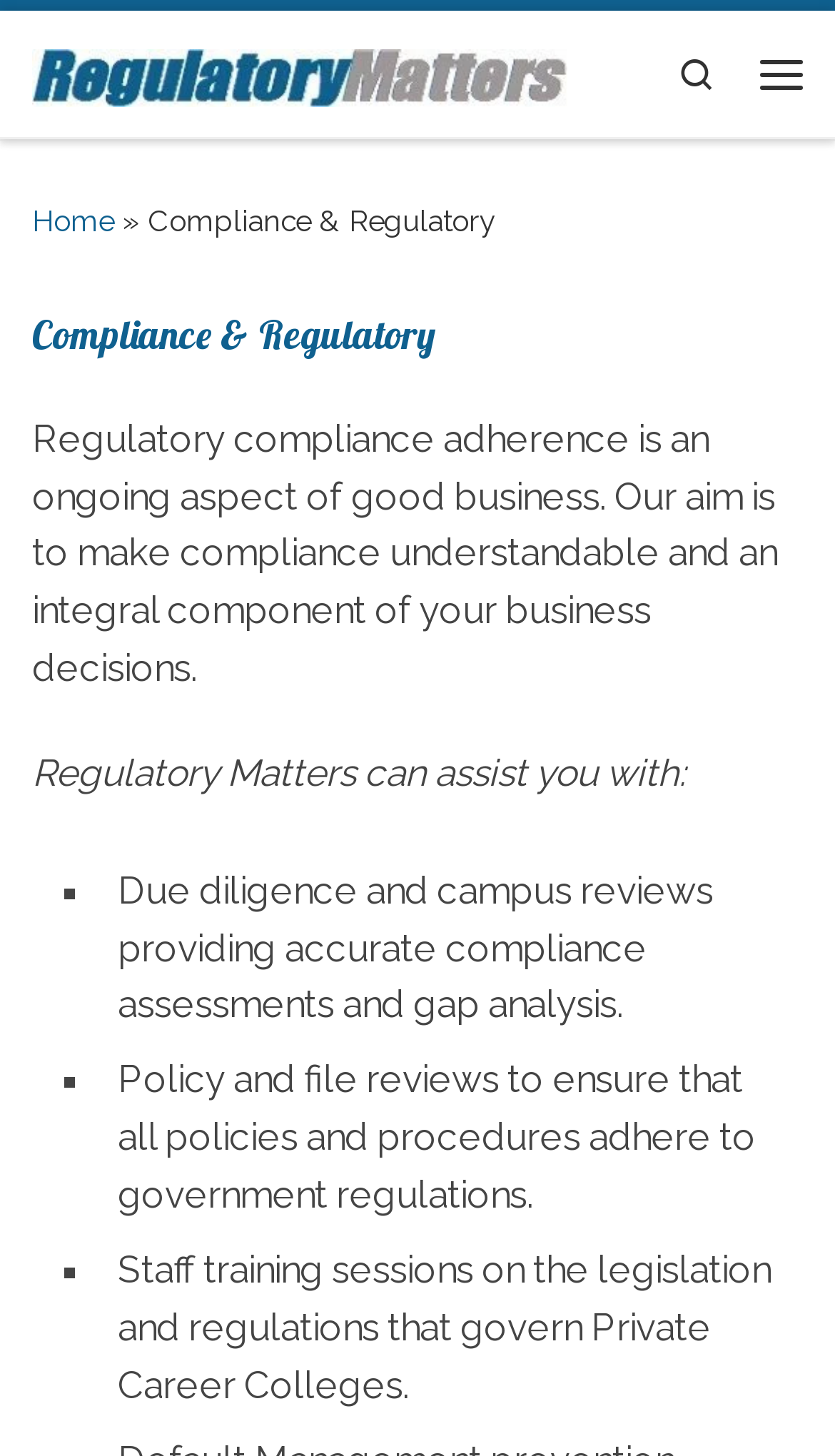Please provide a detailed answer to the question below by examining the image:
What is the purpose of Regulatory Matters?

The purpose of Regulatory Matters can be inferred from the text 'Regulatory compliance adherence is an ongoing aspect of good business. Our aim is to make compliance understandable and an integral component of your business decisions.' which suggests that the company aims to help businesses with compliance adherence.